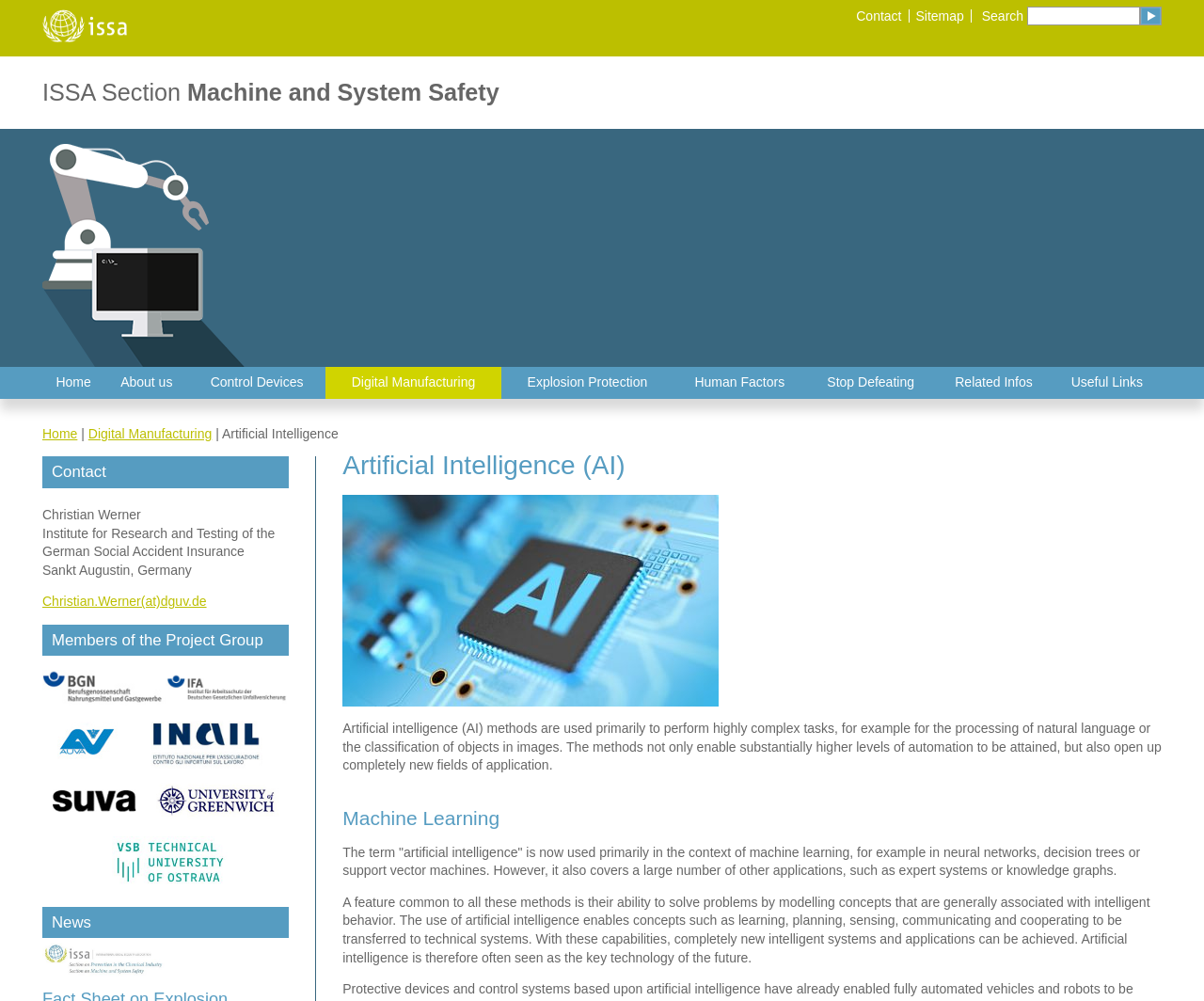Please locate and generate the primary heading on this webpage.

Artificial Intelligence (AI)